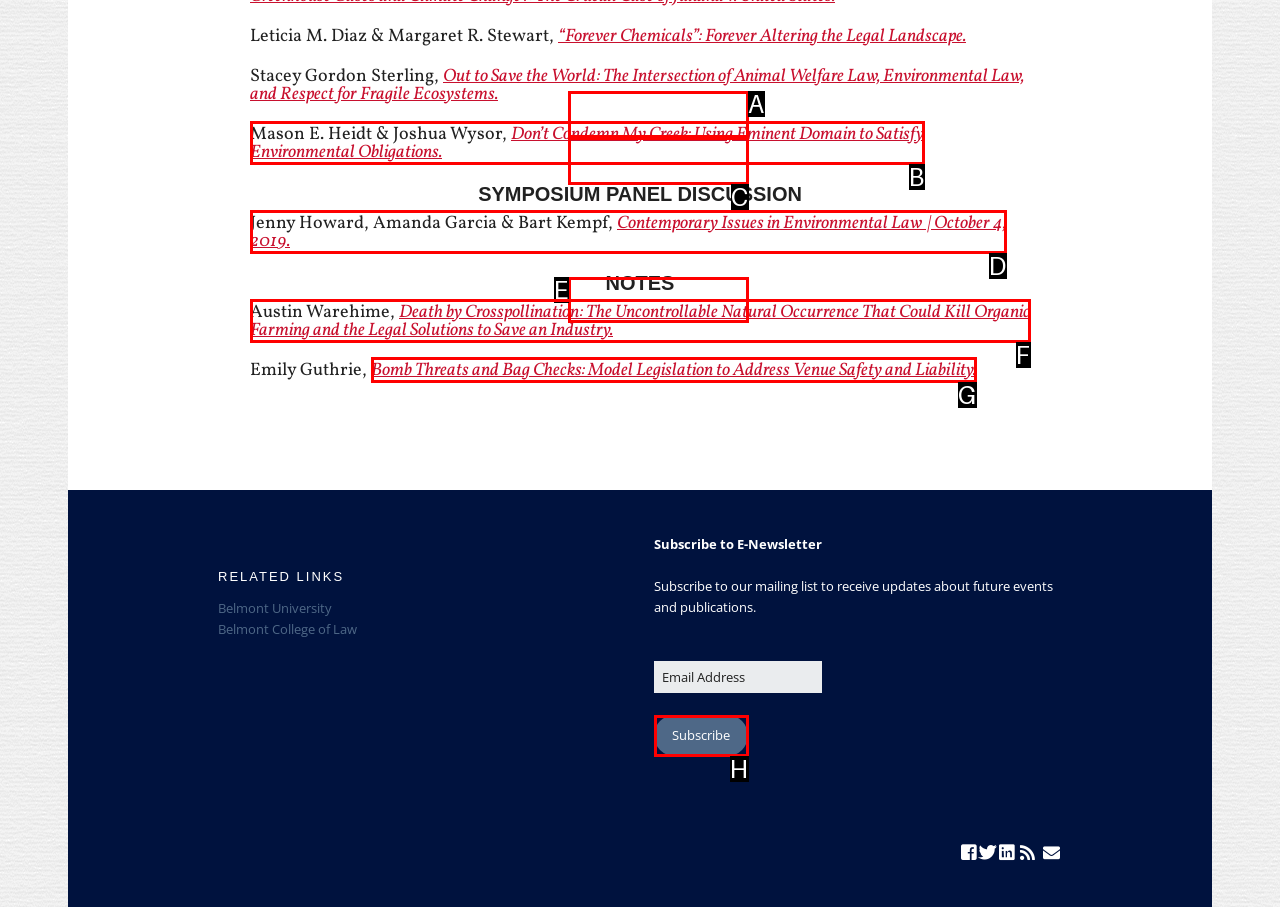Identify the letter corresponding to the UI element that matches this description: name="subscribe" value="Subscribe"
Answer using only the letter from the provided options.

H